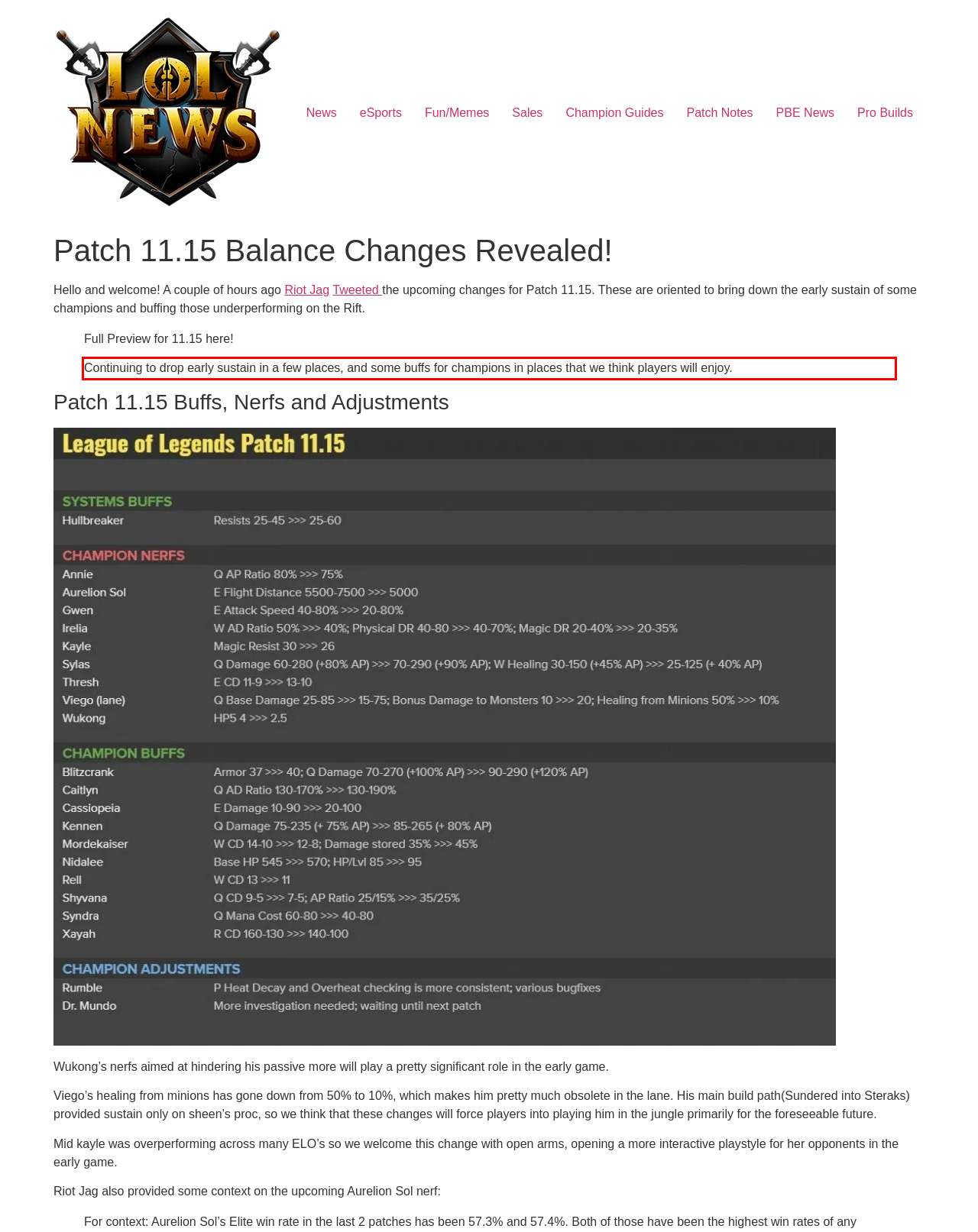Please perform OCR on the text within the red rectangle in the webpage screenshot and return the text content.

Continuing to drop early sustain in a few places, and some buffs for champions in places that we think players will enjoy.